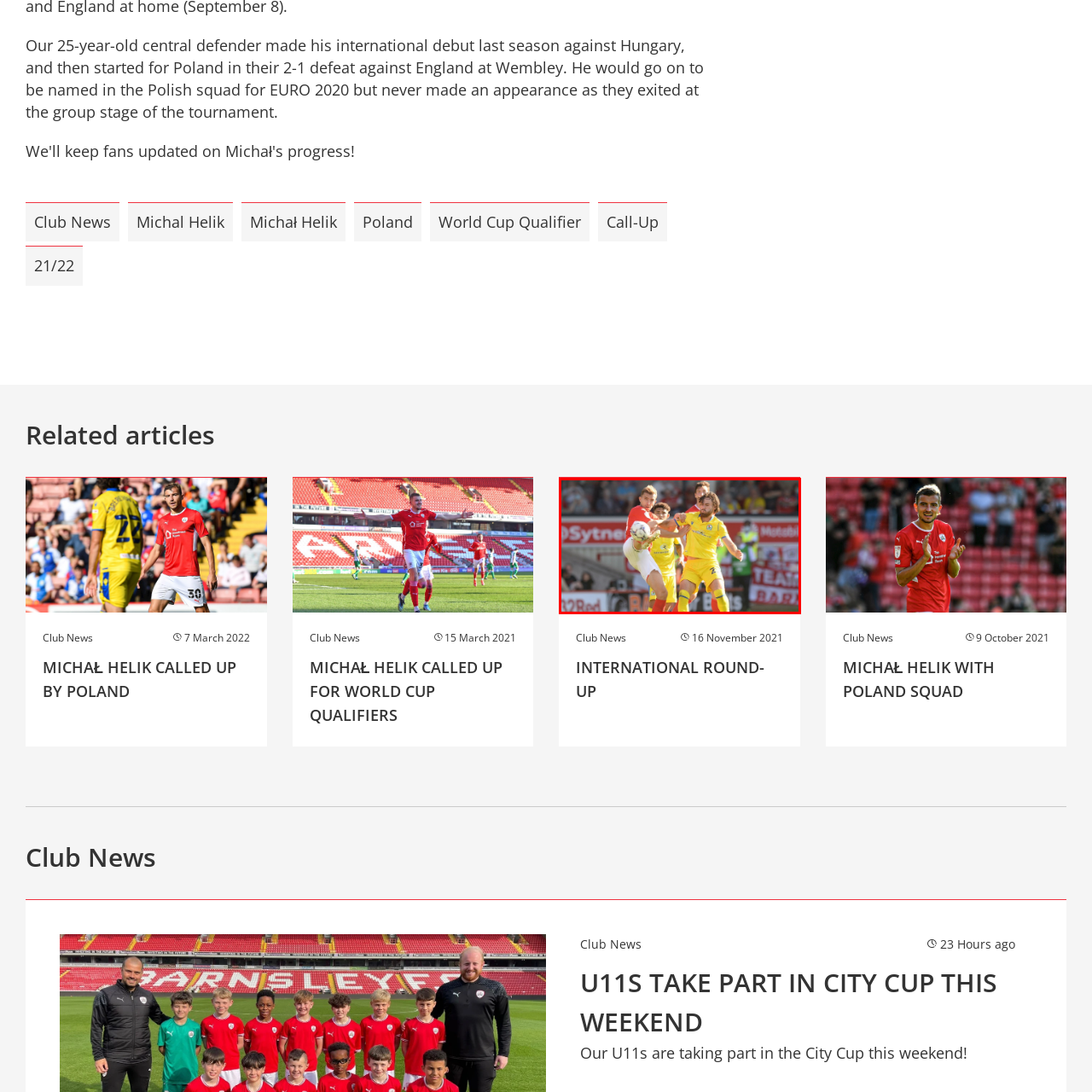Offer a complete and descriptive caption for the image marked by the red box.

In this dynamic football scene, a central defender, identified as Michał Helik, is engaged in a tense moment during a match. Clad in a red jersey, Helik is skillfully controlling the ball while facing pressure from two opposing players in yellow kits. The intensity of the game is palpable as the players are deeply focused, demonstrating their competitive spirit. Background elements, including fans and team banners, contribute to the lively atmosphere typical of a competitive football match. This action captures the essence of Helik's role as he navigates through challenges on the pitch, reflecting his commitment and prowess in the sport.